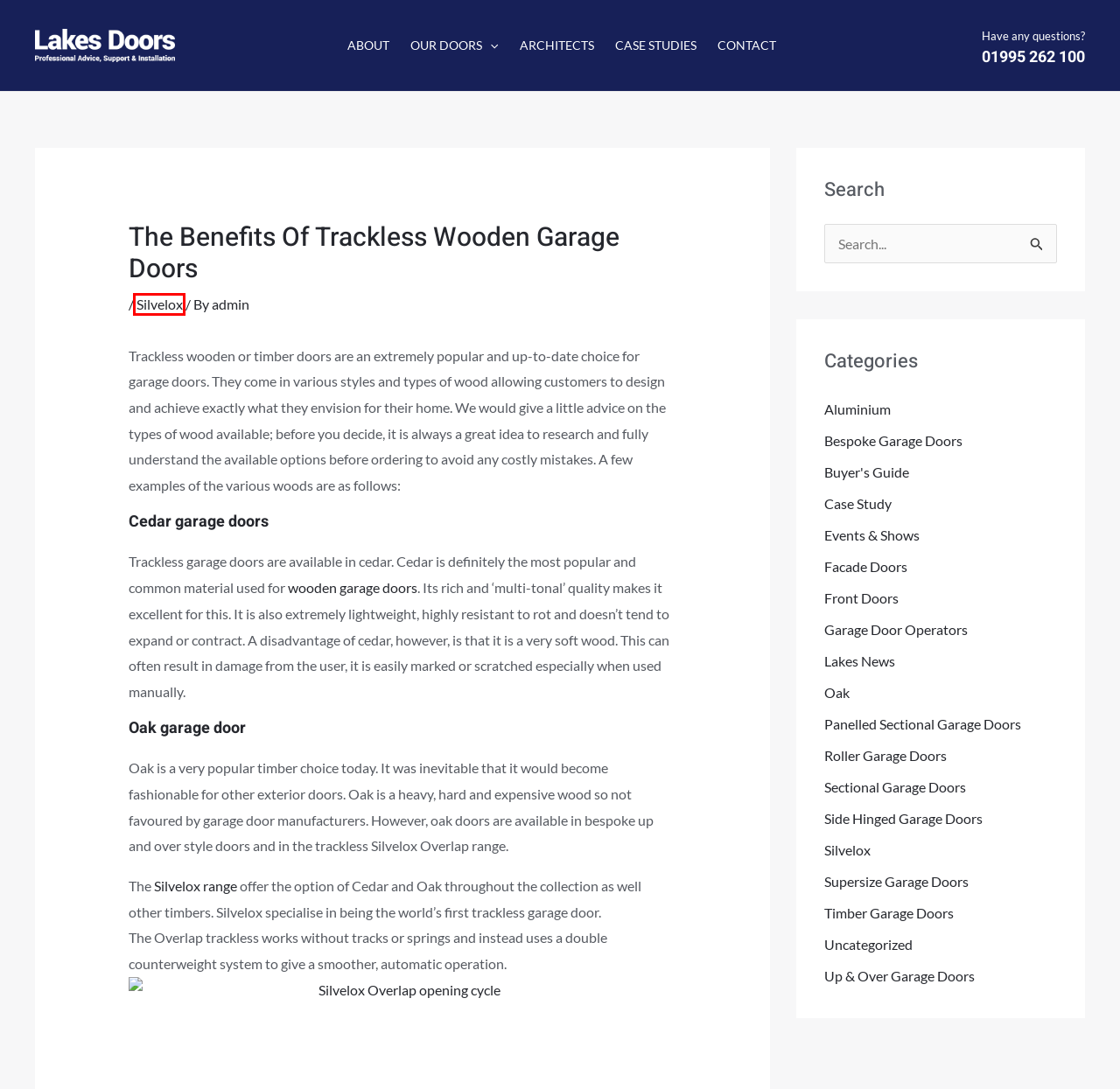You are provided with a screenshot of a webpage where a red rectangle bounding box surrounds an element. Choose the description that best matches the new webpage after clicking the element in the red bounding box. Here are the choices:
A. Silvelox: The Info - Lakes Doors
B. Timber Garage Doors - Lakes Doors
C. Lakes Doors Architectural - Lakes Doors Architectural
D. admin - Lakes Doors
E. Lakes Garage Doors - Advice, Support & Installation
F. Silvelox - Lakes Doors
G. Oak - Lakes Doors
H. Up & Over Garage Doors - Lakes Doors

F